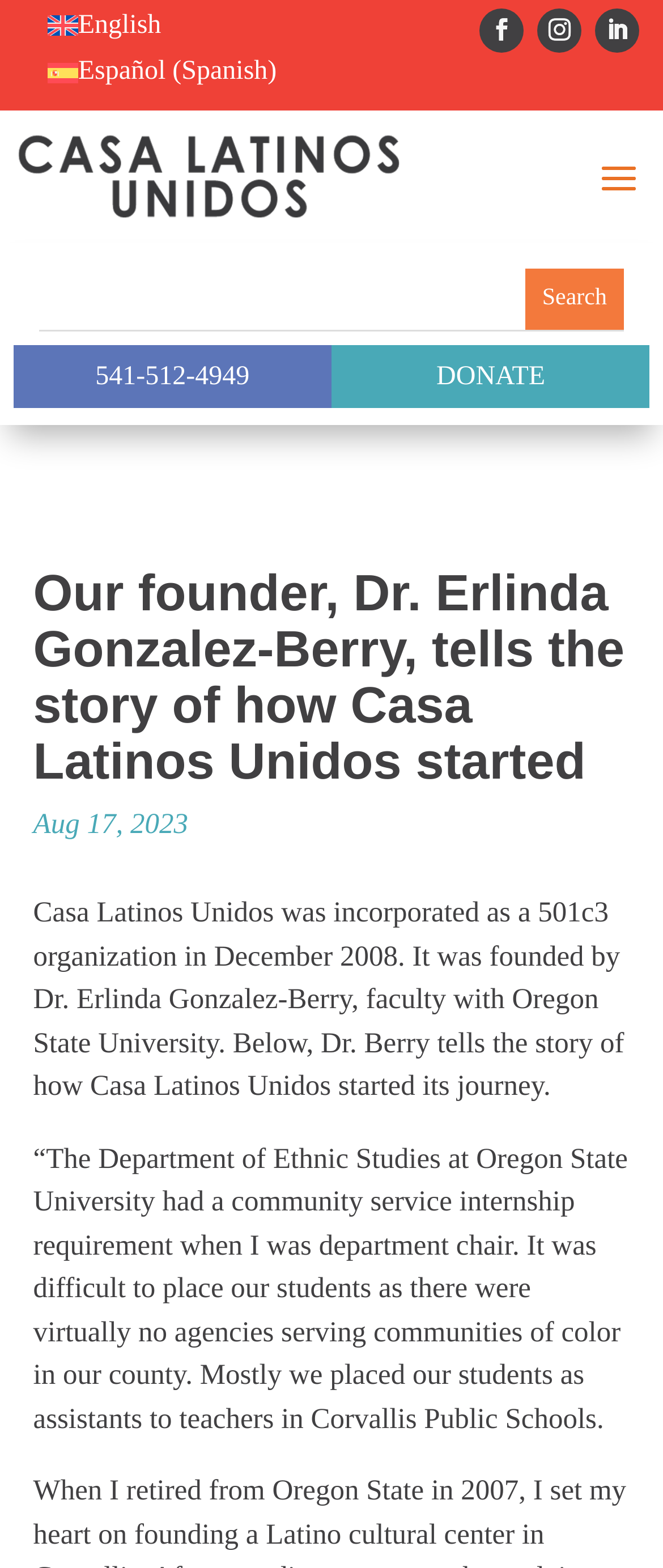Please identify the bounding box coordinates of the clickable area that will fulfill the following instruction: "view Car Insurance". The coordinates should be in the format of four float numbers between 0 and 1, i.e., [left, top, right, bottom].

None